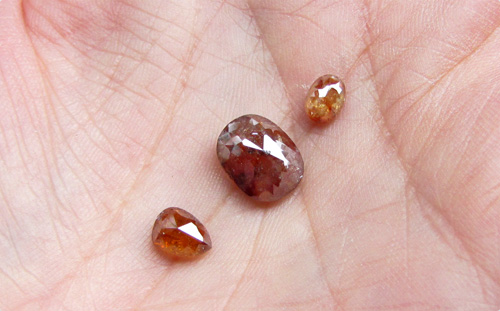How many diamonds are shown in the image?
By examining the image, provide a one-word or phrase answer.

Three